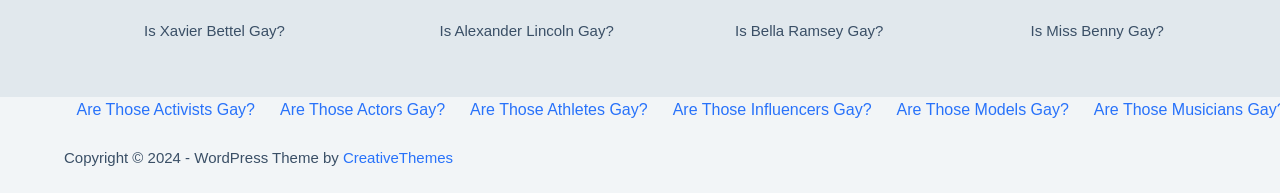Respond to the question below with a single word or phrase: What is the purpose of the links in the top section?

To ask about celebrities' sexual orientation